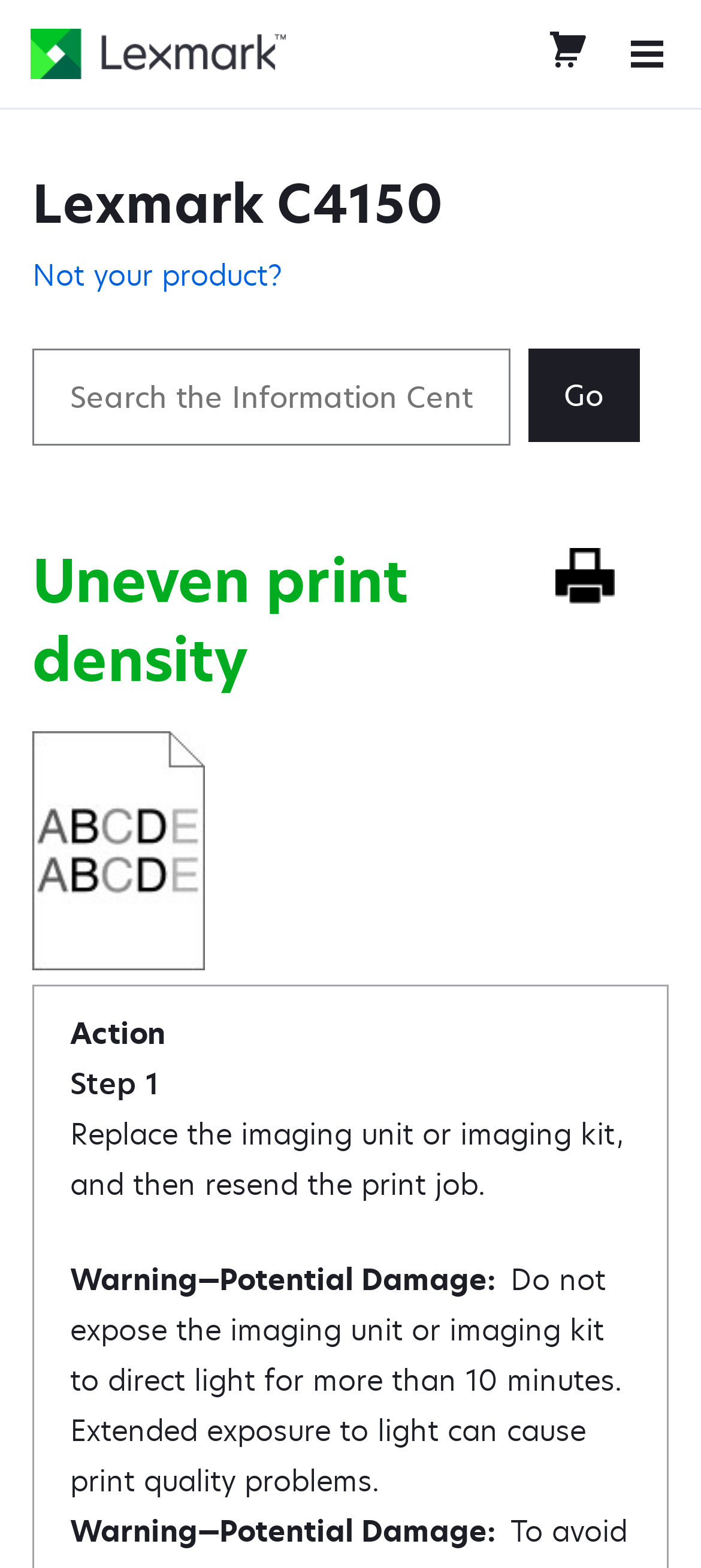Use a single word or phrase to answer the question: 
What is the product name?

Lexmark C4150